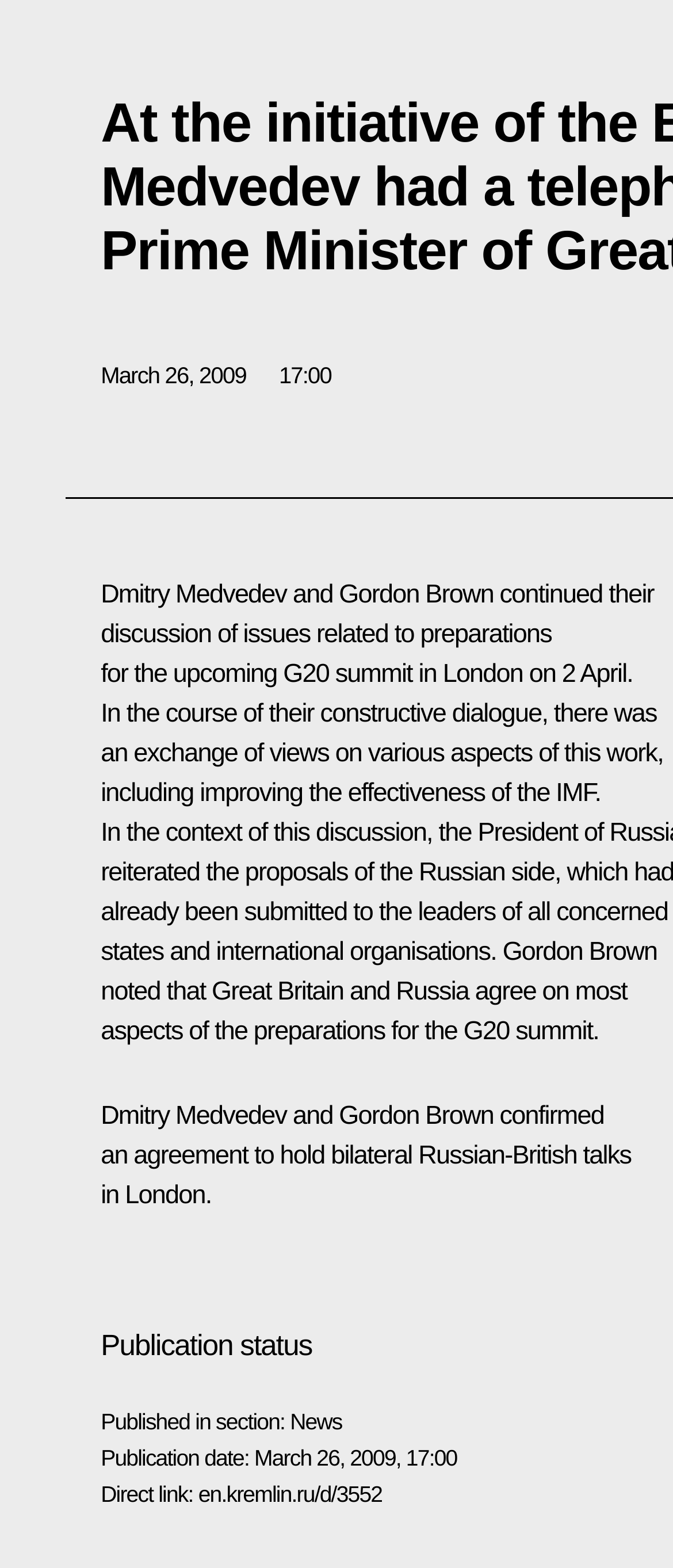Give a detailed explanation of the elements present on the webpage.

The webpage appears to be a news article or press release from the President of Russia's website. At the top, there is a title that reads "At the initiative of the British side, Dmitry Medvedev had a telephone conversation with Prime Minister of Great Britain Gordon Brown • President of Russia". 

Below the title, there is a timestamp indicating the time of the event, "March 26, 2009, 17:00". To the right of the timestamp, there is another time indicator, "17:00". 

The main content of the article is a paragraph of text that describes a conversation between Dmitry Medvedev and Gordon Brown, stating that they confirmed an agreement to hold bilateral Russian-British talks in London. 

Further down the page, there are several sections of metadata. One section is labeled "Published in section:" and contains a link to the "News" section. Below this, there is a section labeled "Publication date:" which displays the same date and time as the timestamp at the top, "March 26, 2009, 17:00". 

Finally, there is a section labeled "Direct link:" which contains a link to the article's URL, "en.kremlin.ru/d/3552".